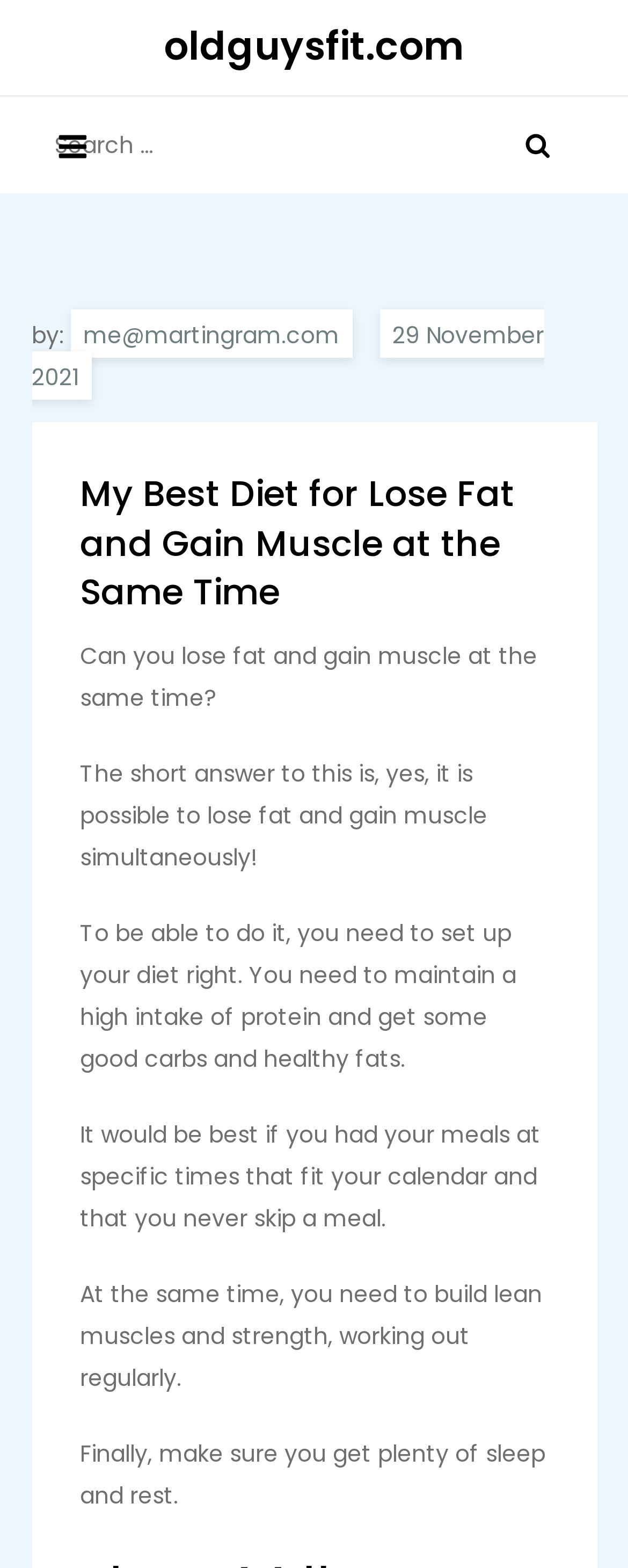Describe all the key features of the webpage in detail.

The webpage is about a diet plan for losing fat and gaining muscle simultaneously. At the top, there is a link to the website "oldguysfit.com" and a button to expand the primary menu. Next to the button, there is a search bar with a label "Search for:" and a search box. On the right side of the search bar, there is a button with an image.

Below the search bar, there is a section with the author's information, including an image, the text "by:", an email address "me@martingram.com", and the date "29 November 2021". 

The main content of the webpage is a heading "My Best Diet for Lose Fat and Gain Muscle at the Same Time" followed by a series of paragraphs. The first paragraph asks if it is possible to lose fat and gain muscle at the same time, and the second paragraph answers that it is possible with the right diet. The subsequent paragraphs provide more details on the diet plan, including the importance of protein, carbohydrates, and healthy fats, eating at specific times, building lean muscles and strength through regular workouts, and getting plenty of sleep and rest.